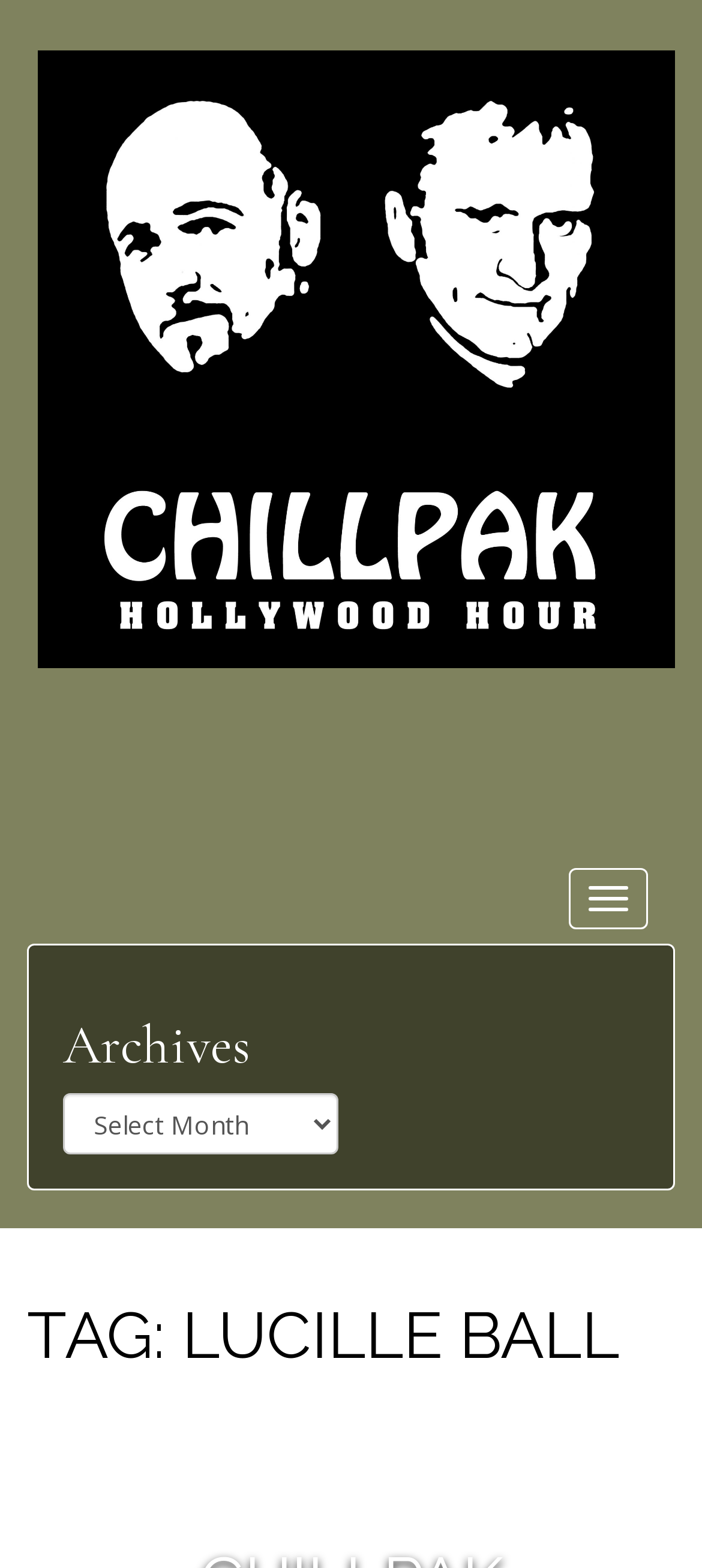Explain the webpage's design and content in an elaborate manner.

The webpage is about Lucille Ball, with a prominent image of her taking up most of the top section. Below the image, there is a link. On the top right corner, there is a button labeled "Toggle navigation". 

The main content of the webpage is divided into sections, with a heading "Archives" located near the middle of the page. Below the heading, there is a combobox also labeled "Archives", which has a dropdown menu that is currently not expanded. 

At the bottom of the page, there is a section with a header that contains two lines of text: "TAG:" and "LUCILLE BALL".